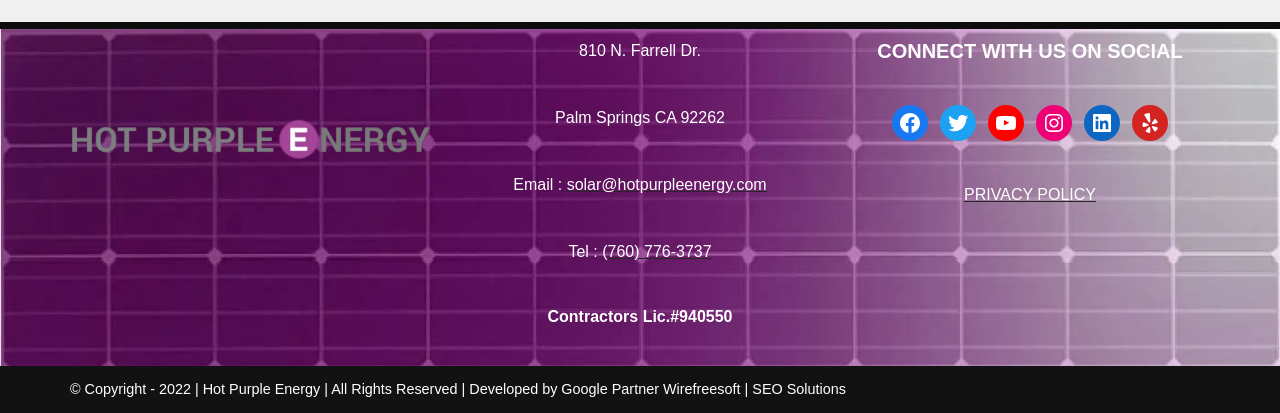Could you indicate the bounding box coordinates of the region to click in order to complete this instruction: "Read the privacy policy".

[0.753, 0.45, 0.856, 0.491]